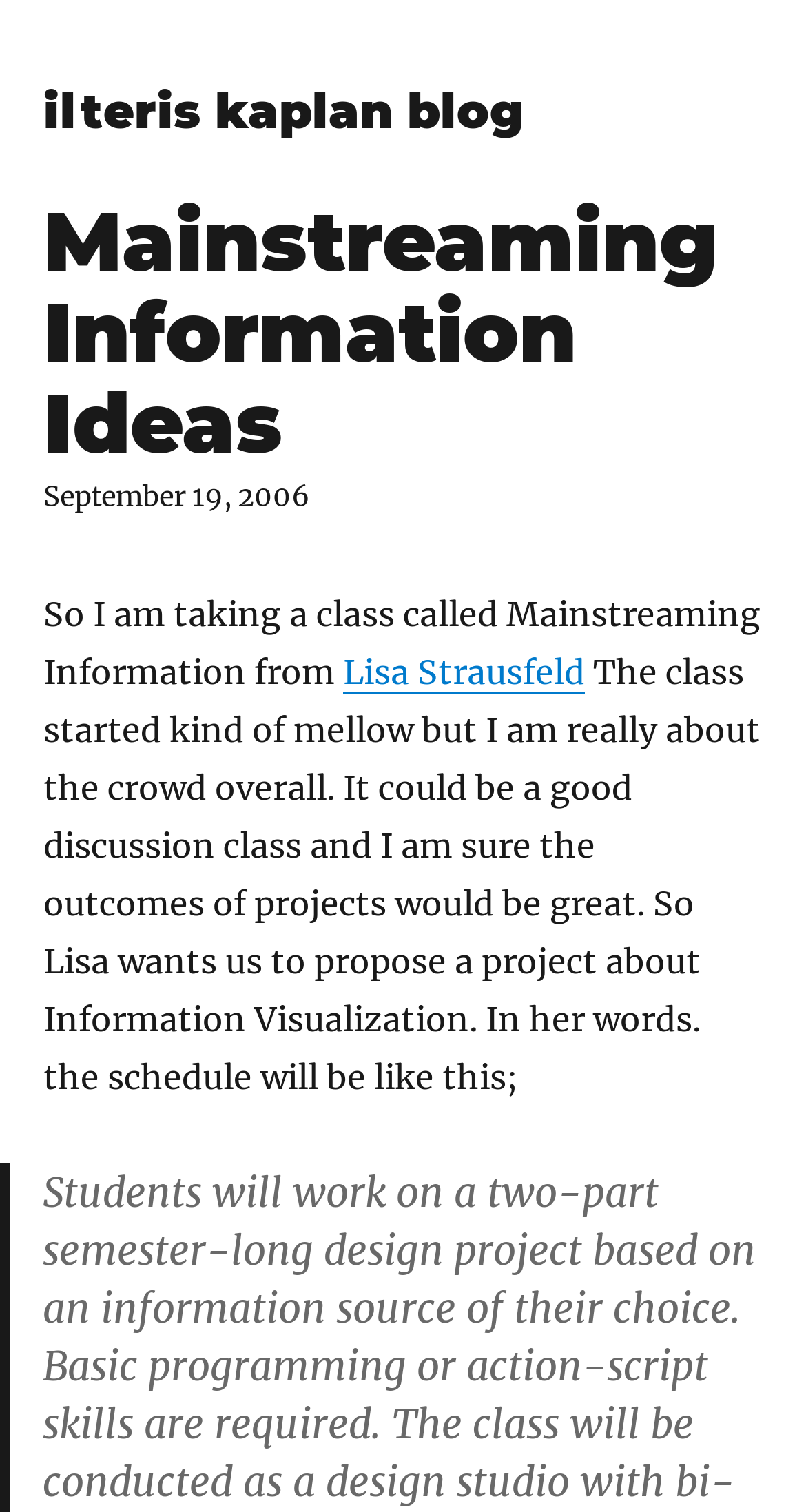What is the name of the class the author is taking?
Answer with a single word or phrase, using the screenshot for reference.

Mainstreaming Information